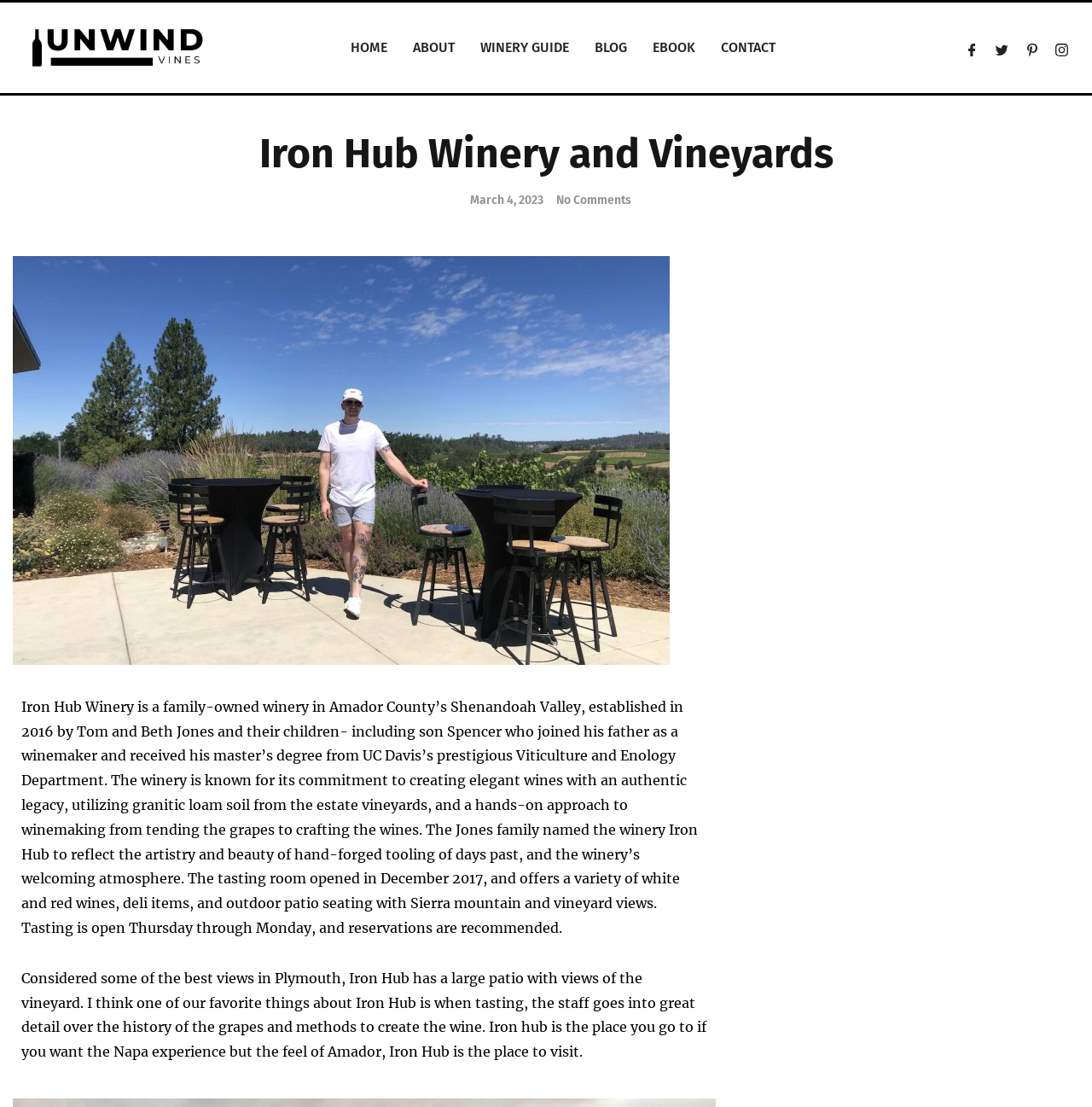Respond to the following question using a concise word or phrase: 
What is the day of the week when the tasting room is closed?

Tuesday